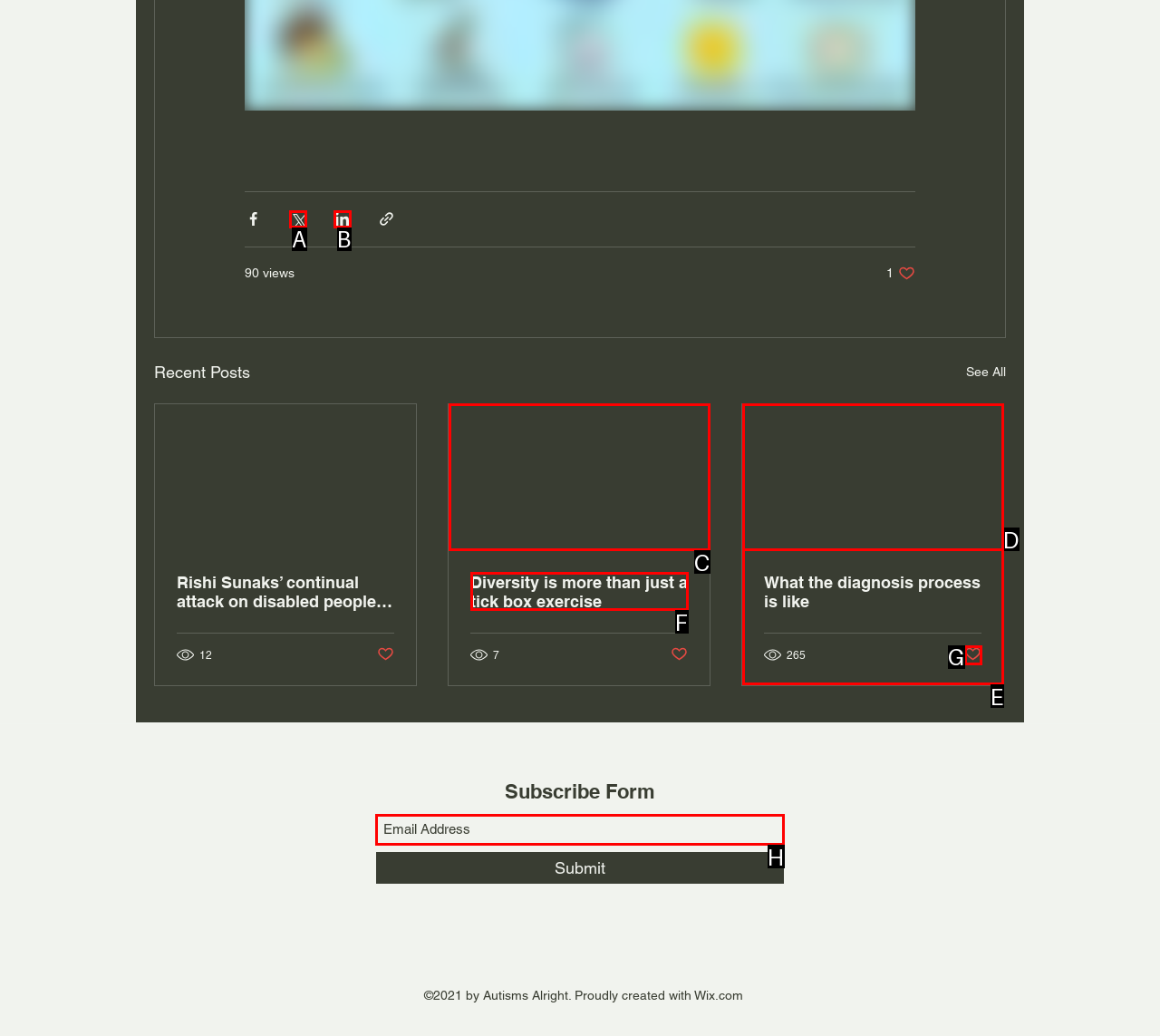Identify which lettered option completes the task: Subscribe with an email address. Provide the letter of the correct choice.

H